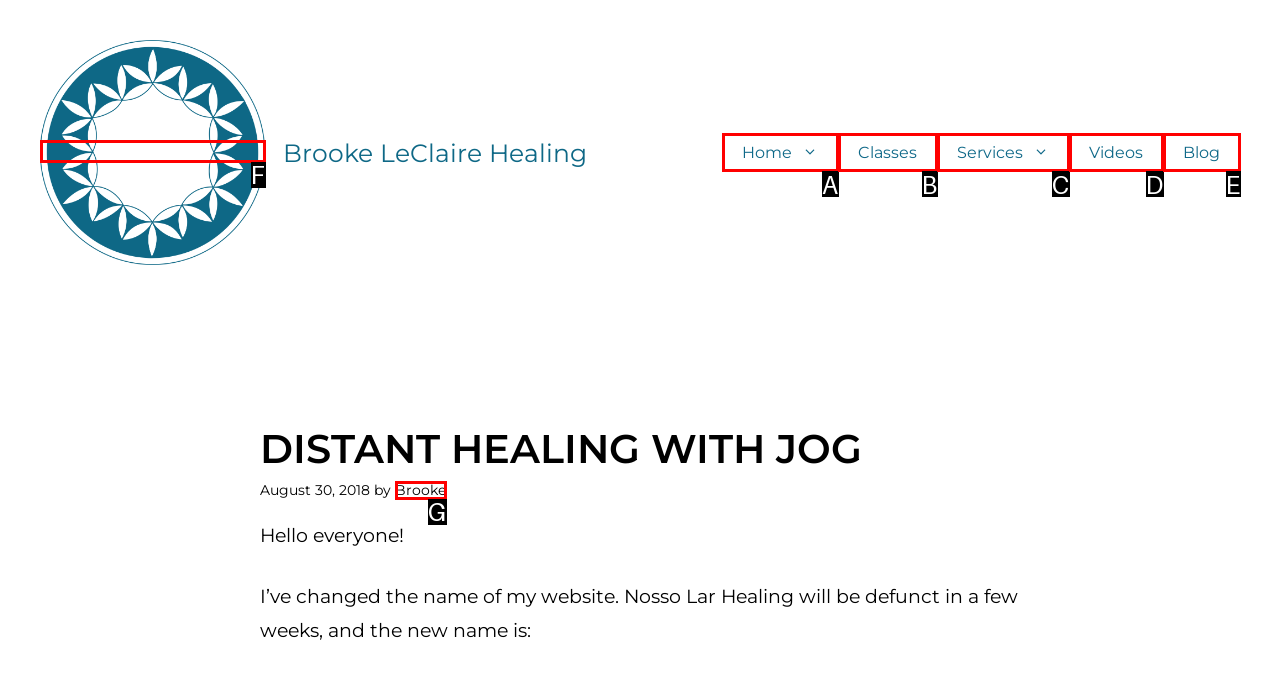Using the description: Classes, find the HTML element that matches it. Answer with the letter of the chosen option.

B